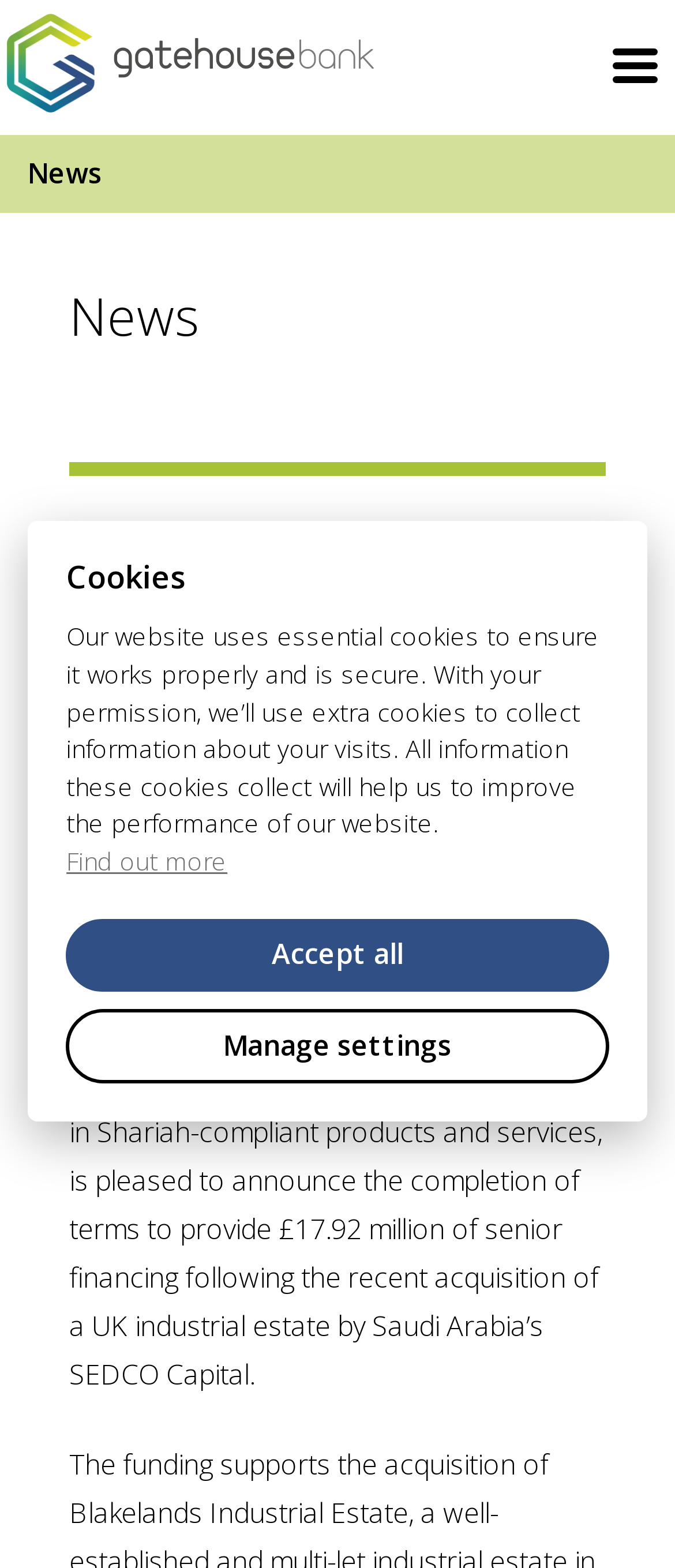Determine the bounding box coordinates of the clickable element necessary to fulfill the instruction: "Log in to Savings". Provide the coordinates as four float numbers within the 0 to 1 range, i.e., [left, top, right, bottom].

[0.872, 0.397, 0.969, 0.441]